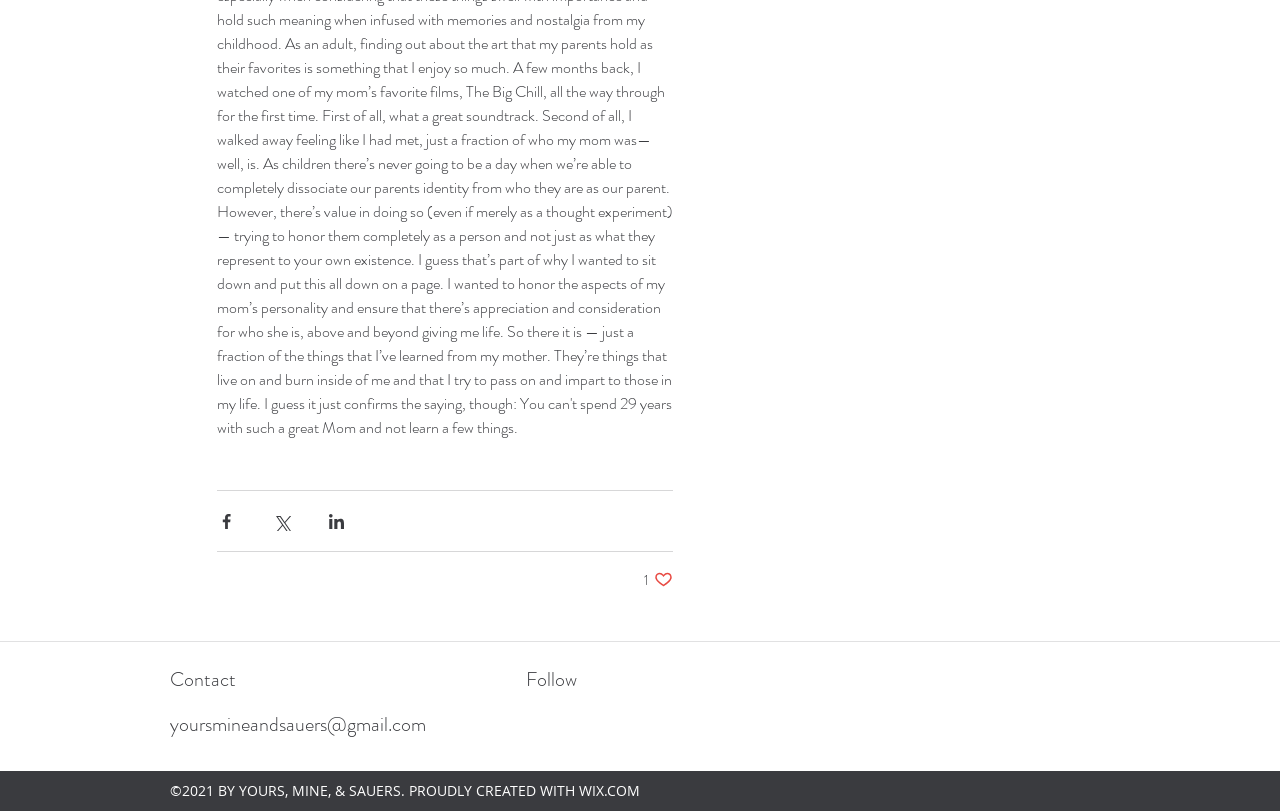How many social media platforms are available for sharing?
Utilize the information in the image to give a detailed answer to the question.

I counted the number of social media buttons available for sharing, which are 'Share via Facebook', 'Share via Twitter', and 'Share via LinkedIn', hence the answer is 3.